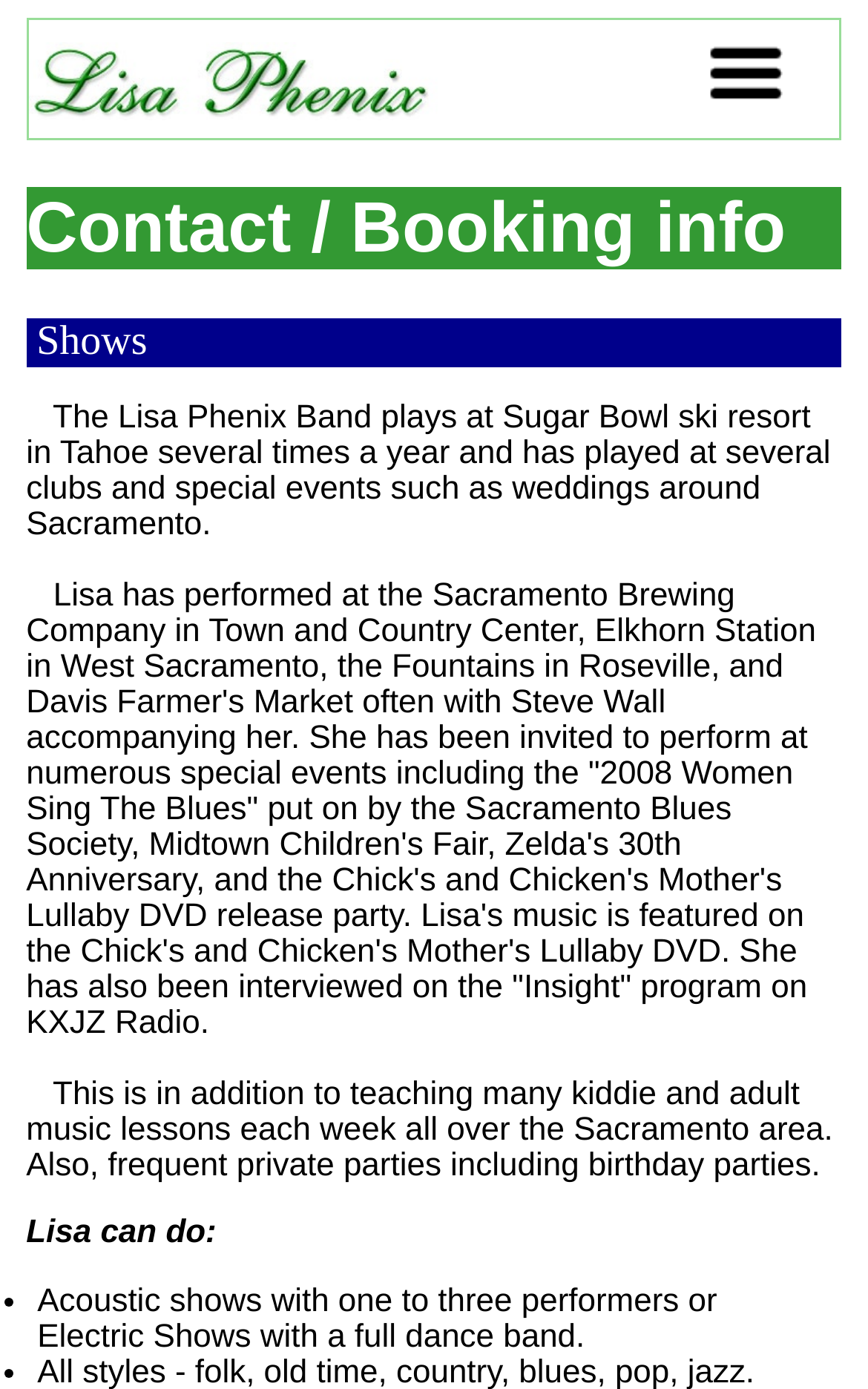Please provide a brief answer to the question using only one word or phrase: 
Where has the Lisa Phenix Band played?

Sugar Bowl ski resort